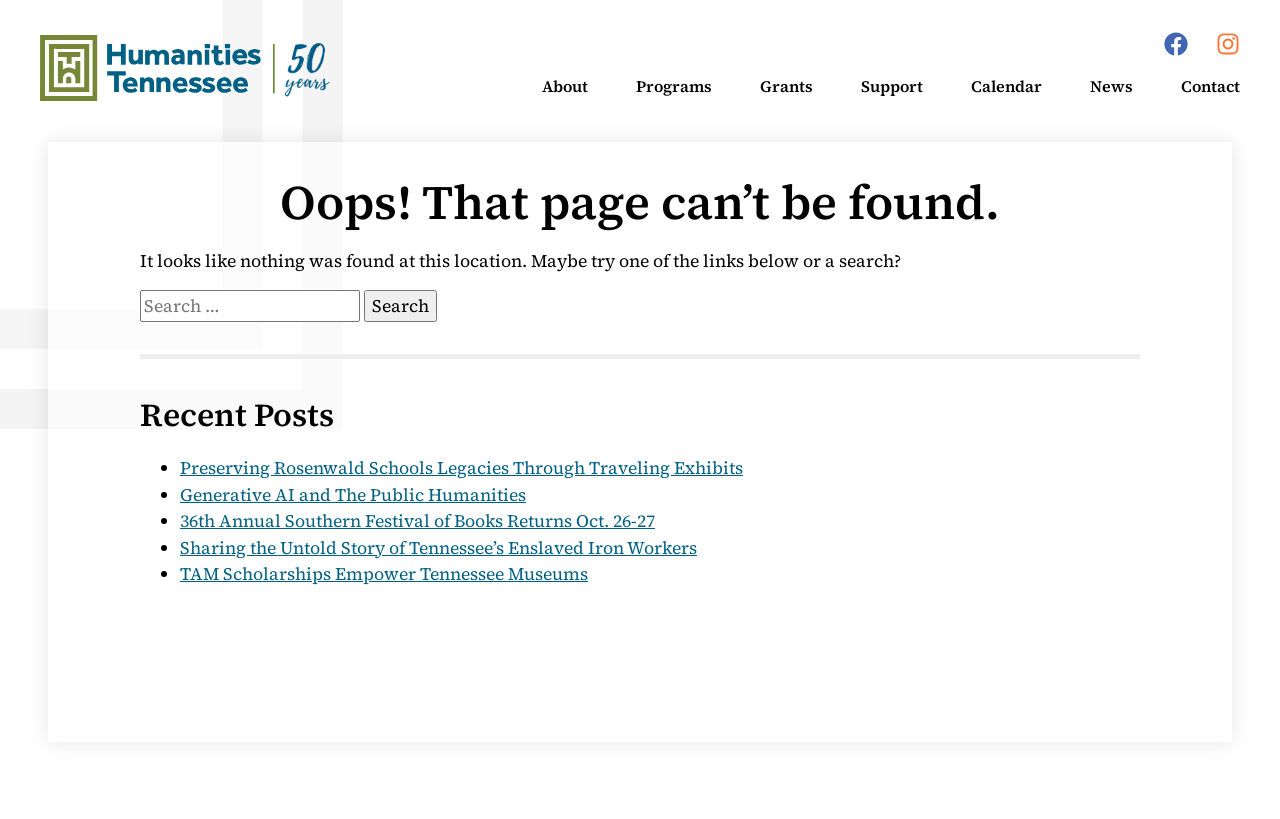What is the purpose of the search box?
Kindly offer a detailed explanation using the data available in the image.

The search box is located below the header, and it allows users to search for specific content on the website, with a label 'Search for:' and a button 'Search'.